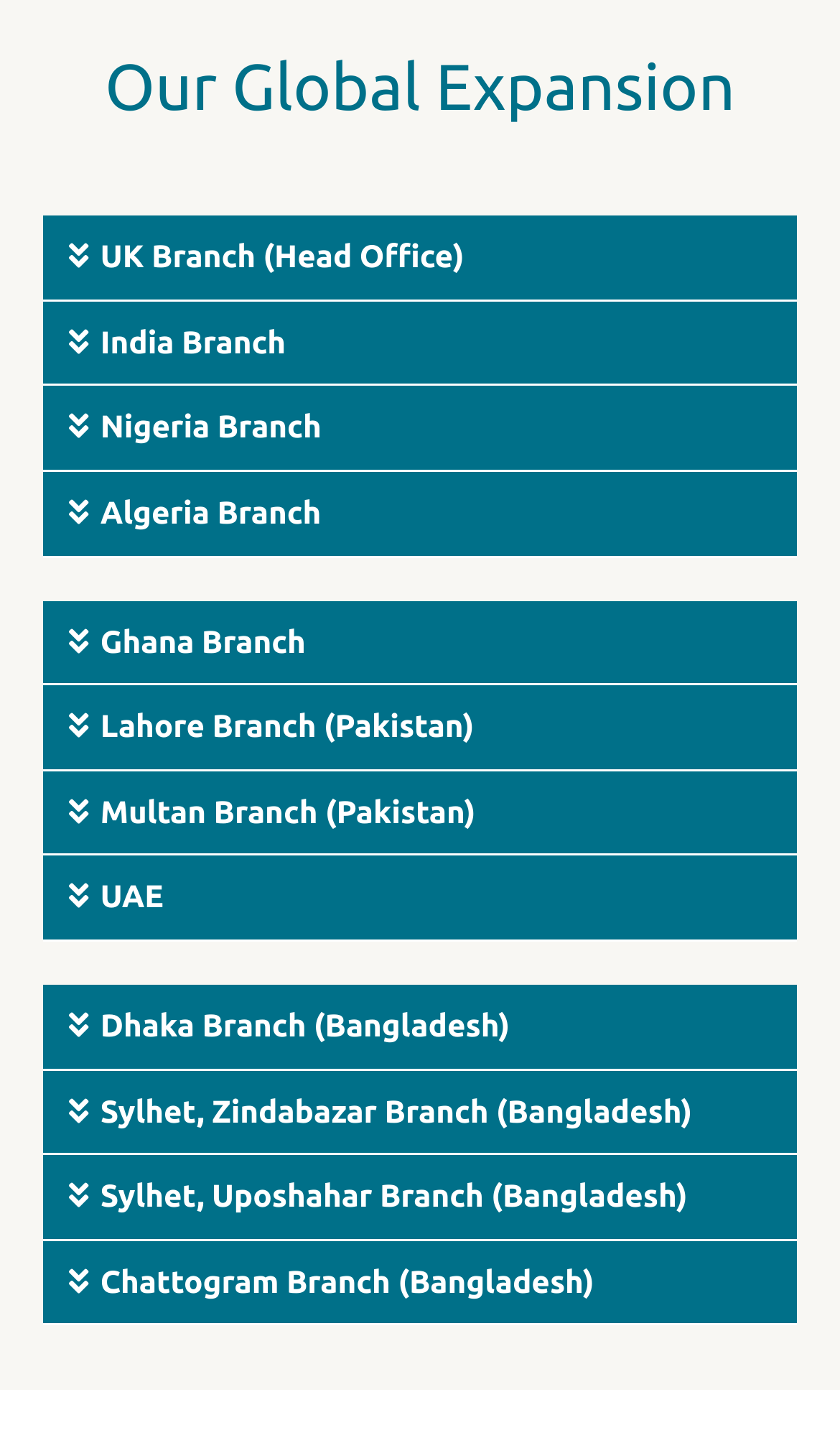How many branches are in Pakistan?
Using the information from the image, provide a comprehensive answer to the question.

I found two buttons with branch names related to Pakistan: 'Lahore Branch (Pakistan)' and 'Multan Branch (Pakistan)'. Therefore, there are two branches in Pakistan.